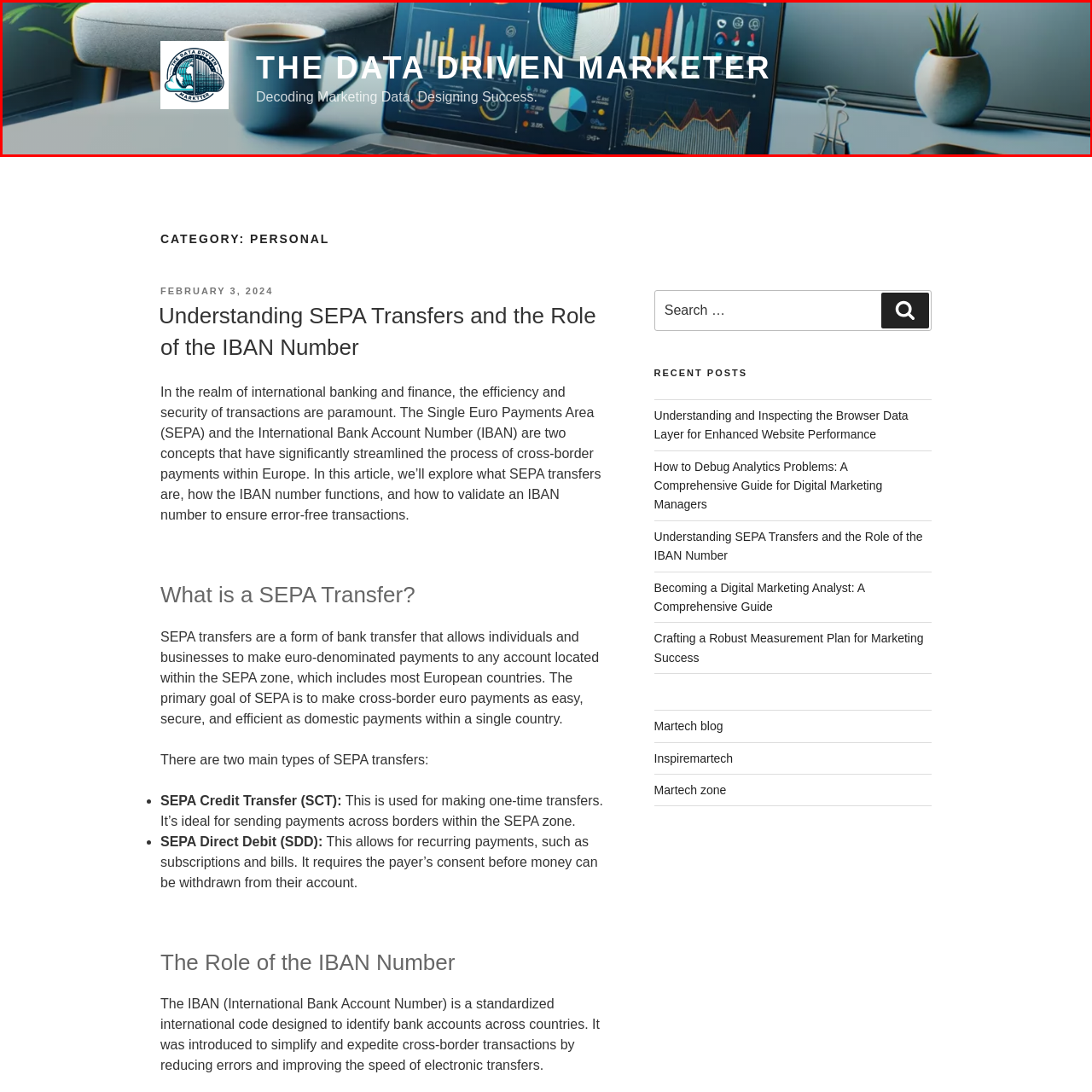Describe meticulously the scene encapsulated by the red boundary in the image.

The image showcases the header of "The Data Driven Marketer" blog, prominently featuring the title in bold, modern typography. Below the title, a tagline reads, "Decoding Marketing Data, Designing Success," effectively capturing the essence of the content focused on leveraging data for successful marketing strategies. The backdrop of the image displays a sleek laptop screen filled with vibrant and colorful data visualizations, indicating a strong emphasis on analytical insights. Accompanying this are a stylish coffee cup and a minimalist plant, adding a touch of contemporary aesthetics to the workspace ambiance. The overall design reflects a blend of professionalism and creativity, aligning perfectly with the theme of data-driven marketing.